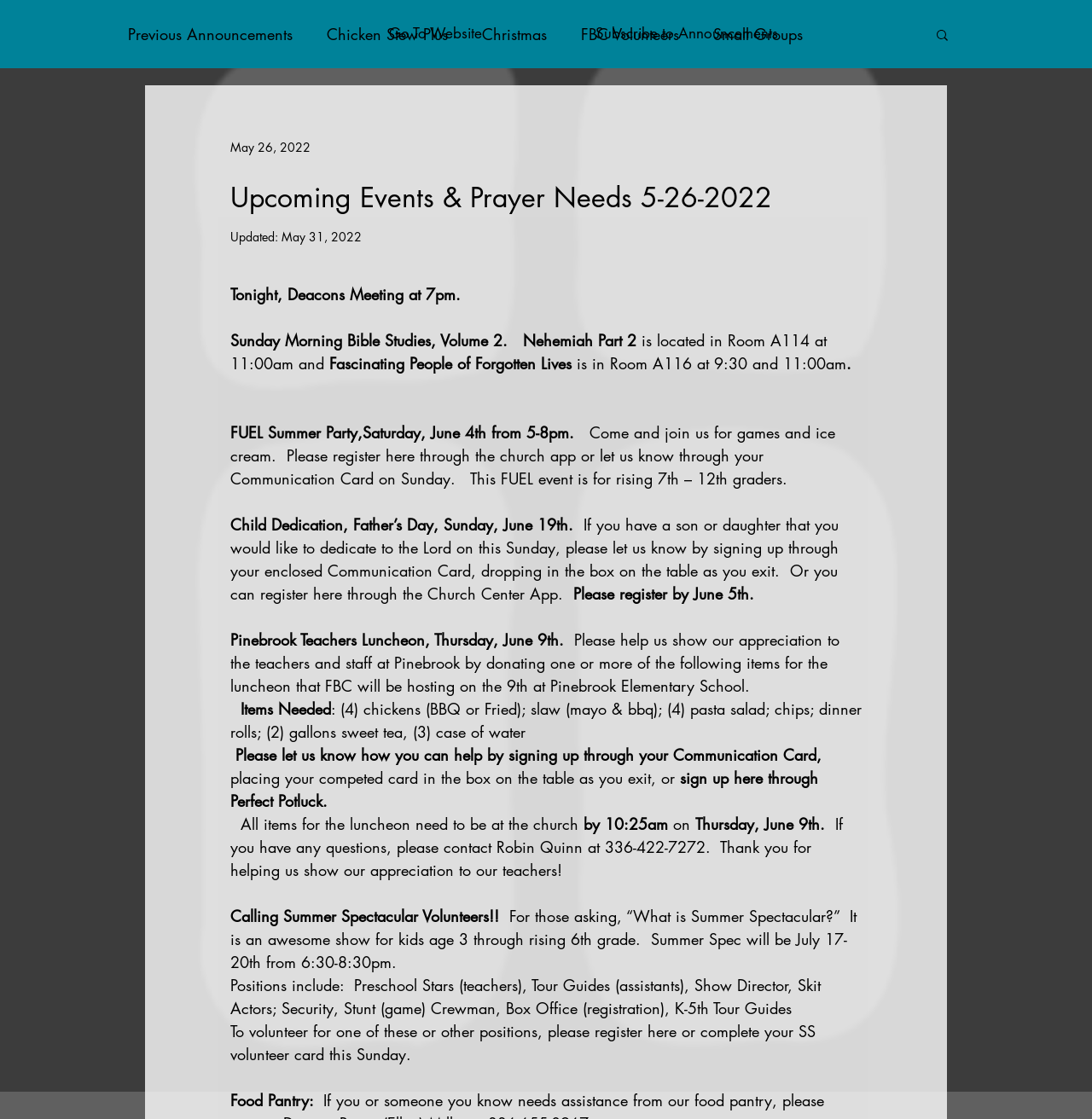Predict the bounding box coordinates of the UI element that matches this description: "FBC Volunteers". The coordinates should be in the format [left, top, right, bottom] with each value between 0 and 1.

[0.532, 0.021, 0.622, 0.04]